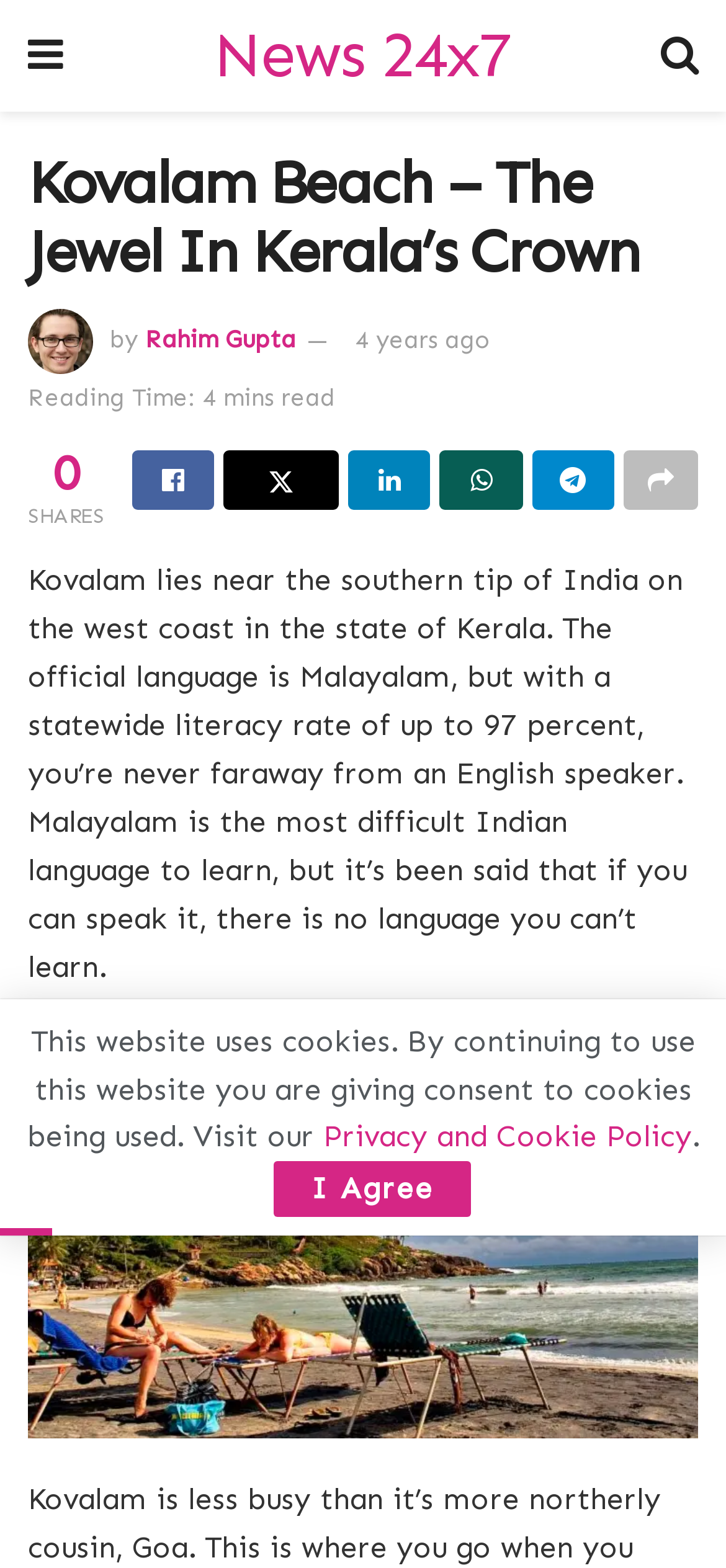Please provide a one-word or phrase answer to the question: 
What is the name of the beach mentioned in the article?

Kovalam Beach